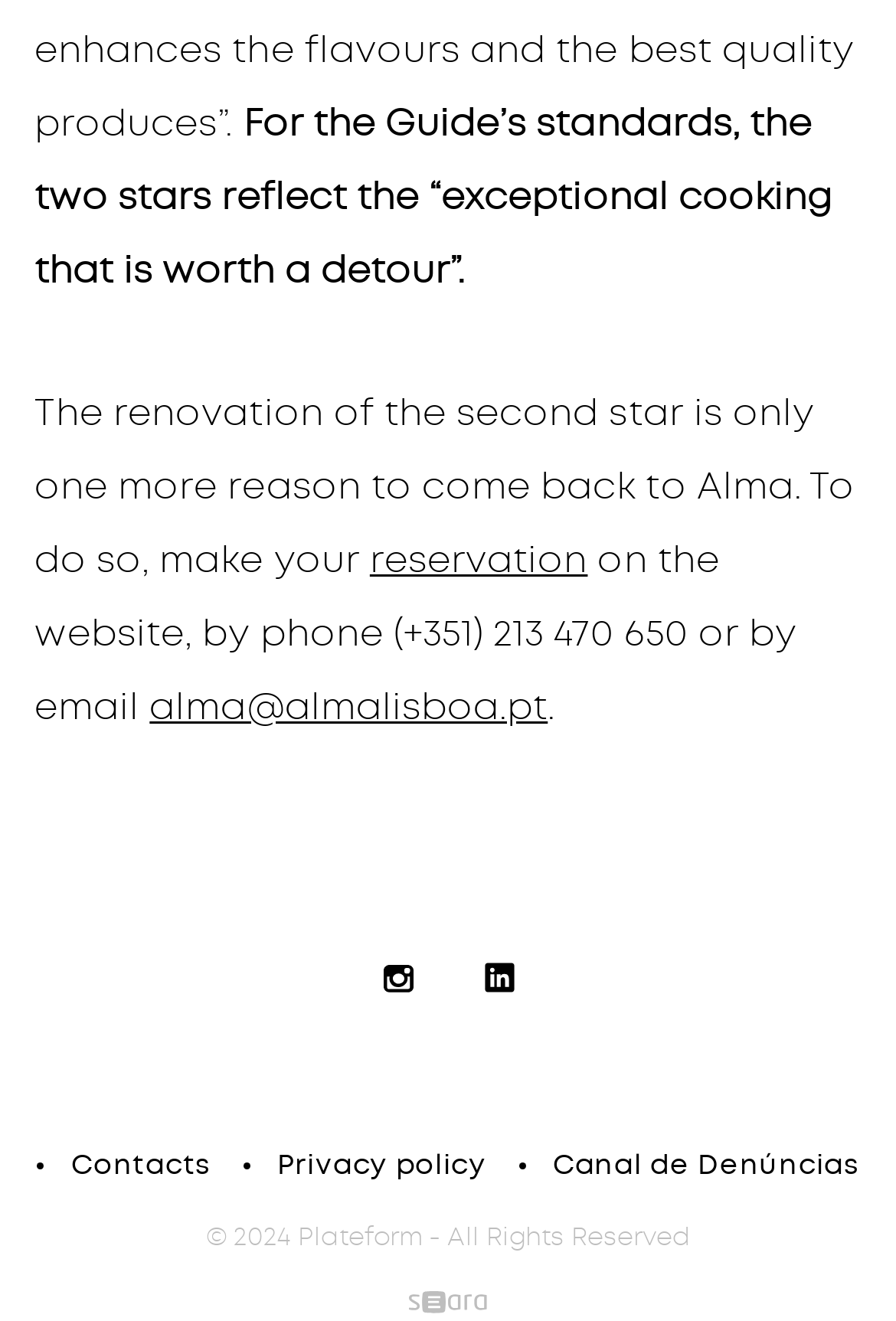What is the copyright year of the website?
Refer to the image and provide a one-word or short phrase answer.

2024